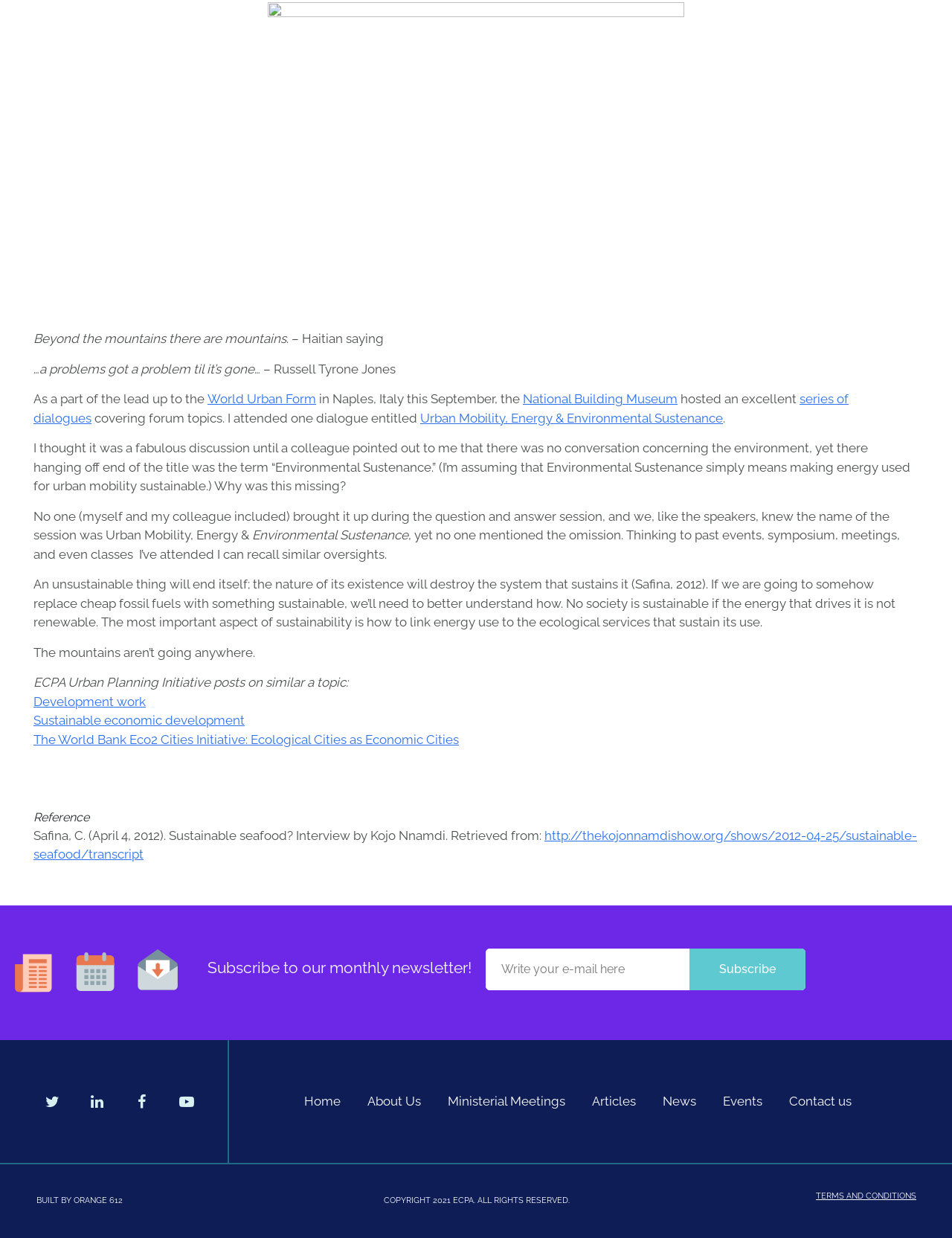Determine the bounding box coordinates for the UI element matching this description: "National Building Museum".

[0.549, 0.316, 0.712, 0.328]